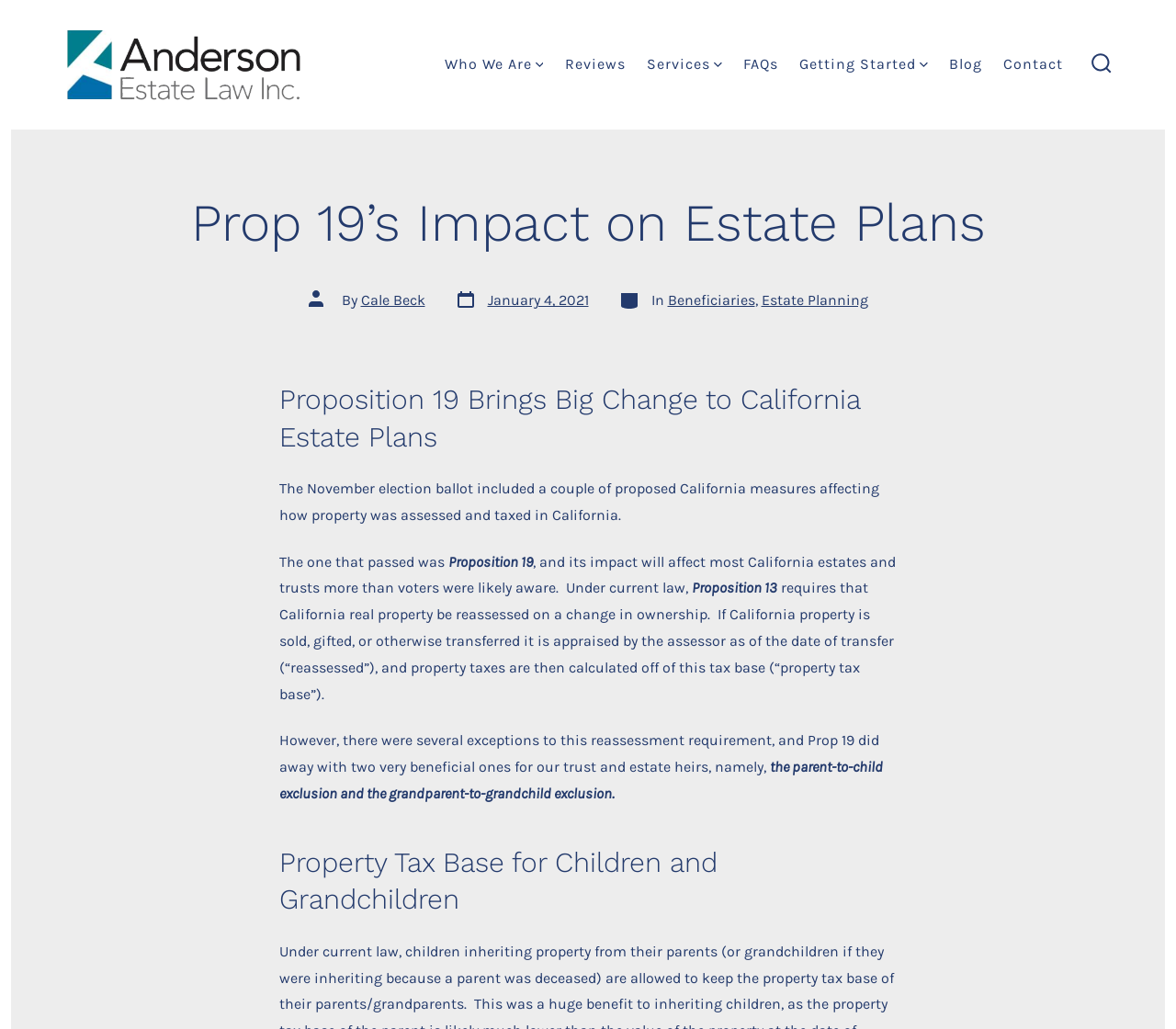Identify the bounding box coordinates of the area you need to click to perform the following instruction: "Learn about estate planning services".

[0.55, 0.05, 0.614, 0.076]